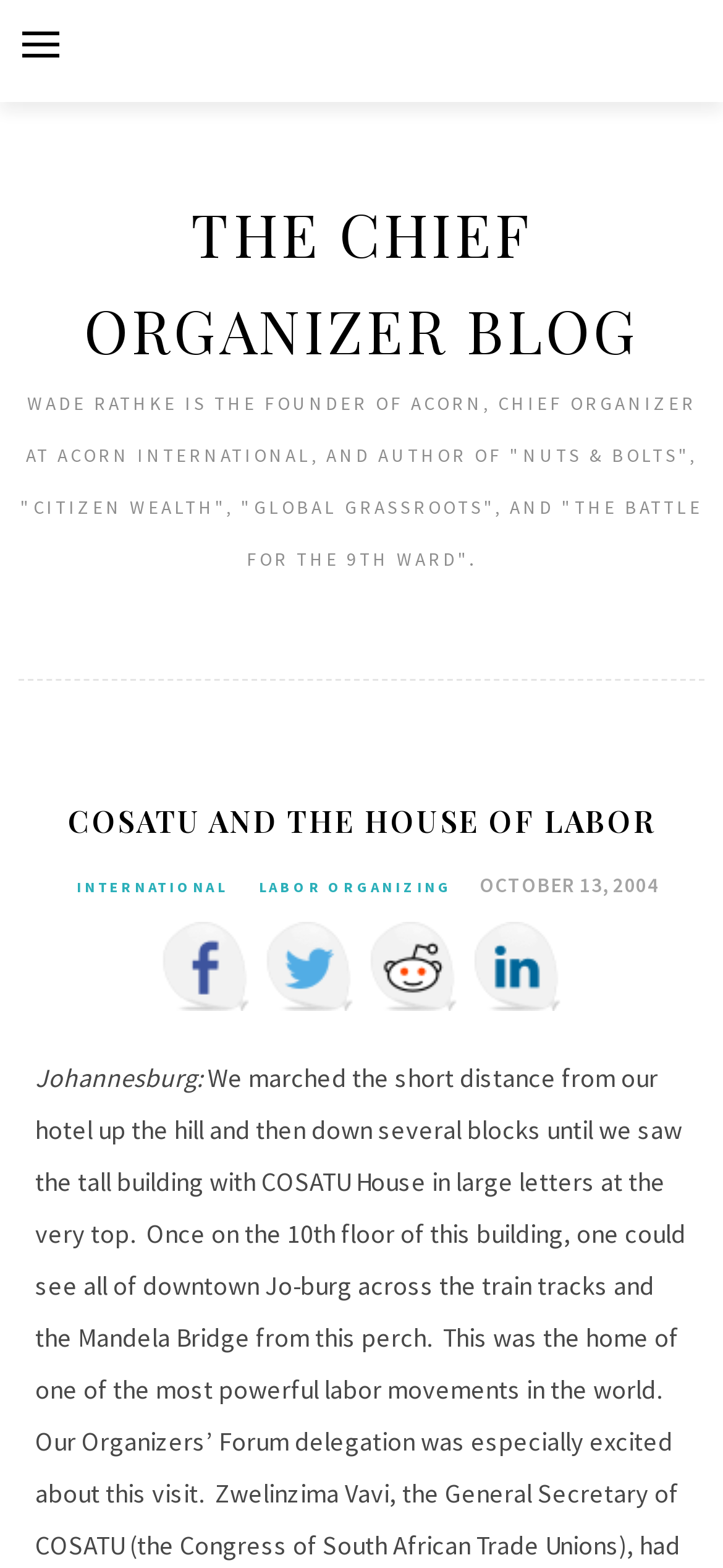Pinpoint the bounding box coordinates of the clickable element to carry out the following instruction: "View posts from OCTOBER 13, 2004."

[0.65, 0.552, 0.912, 0.573]